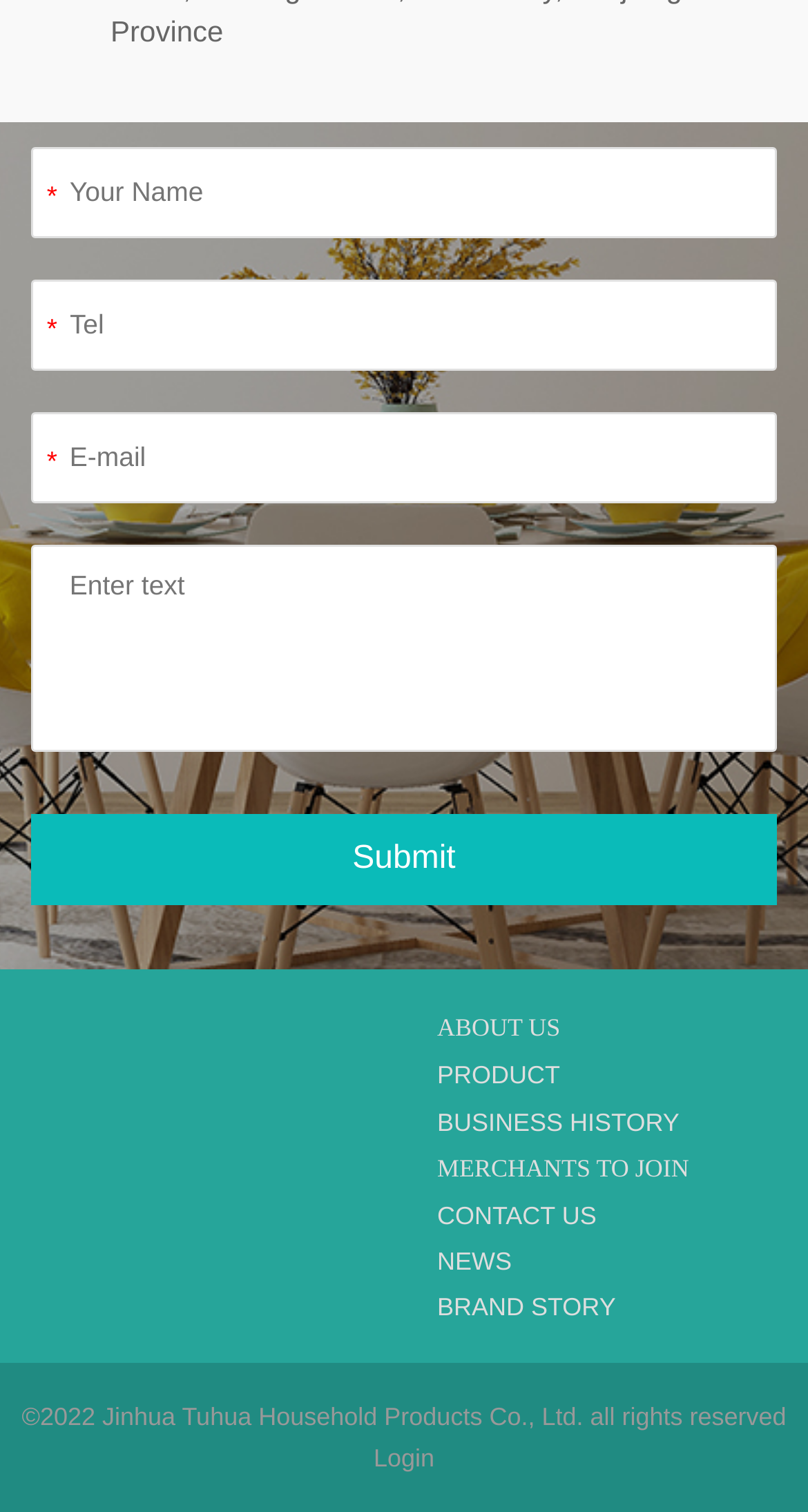Determine the bounding box coordinates of the target area to click to execute the following instruction: "Enter your name."

[0.037, 0.098, 0.963, 0.158]